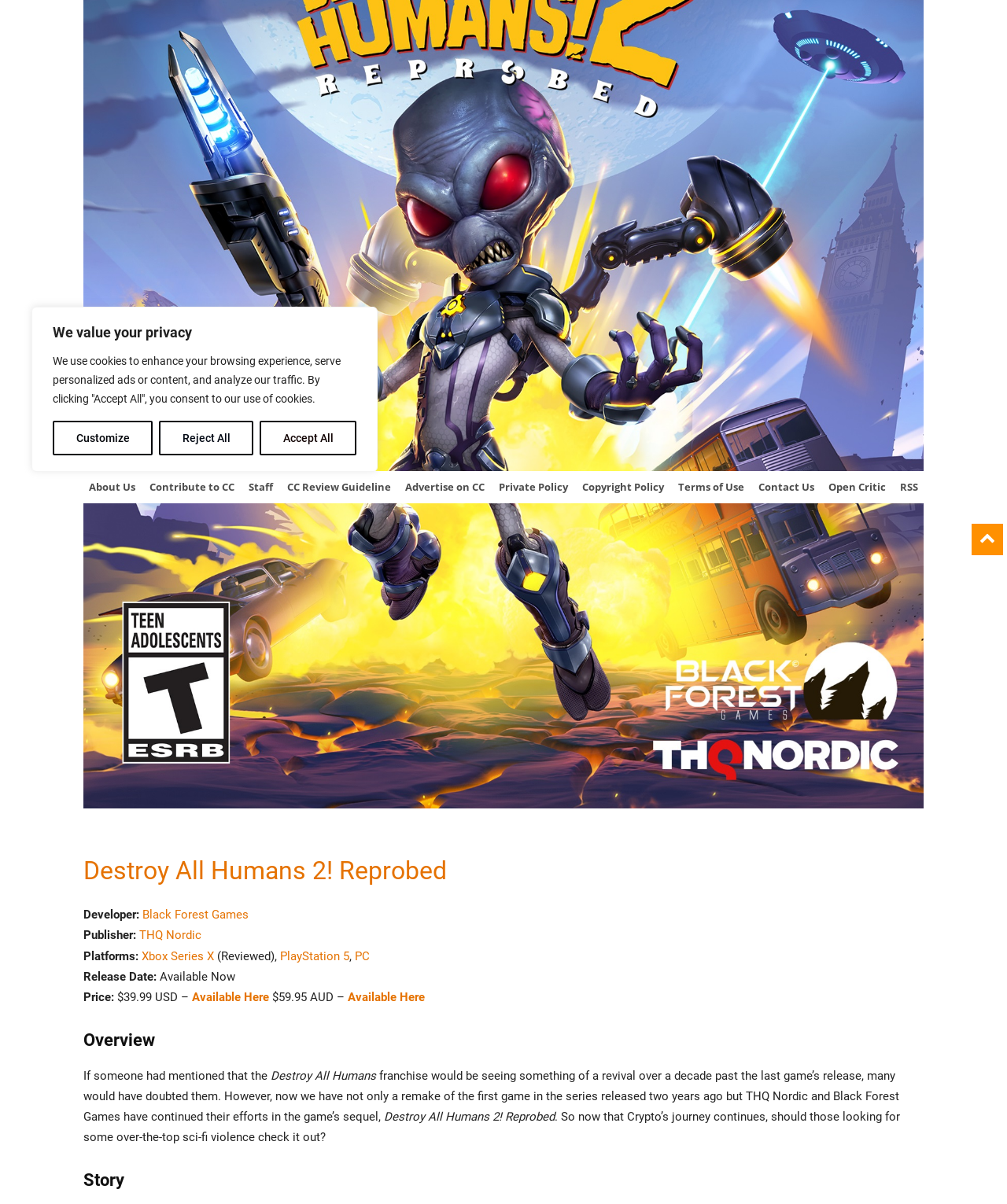Please determine the bounding box coordinates for the element with the description: "Staff".

[0.24, 0.391, 0.278, 0.418]